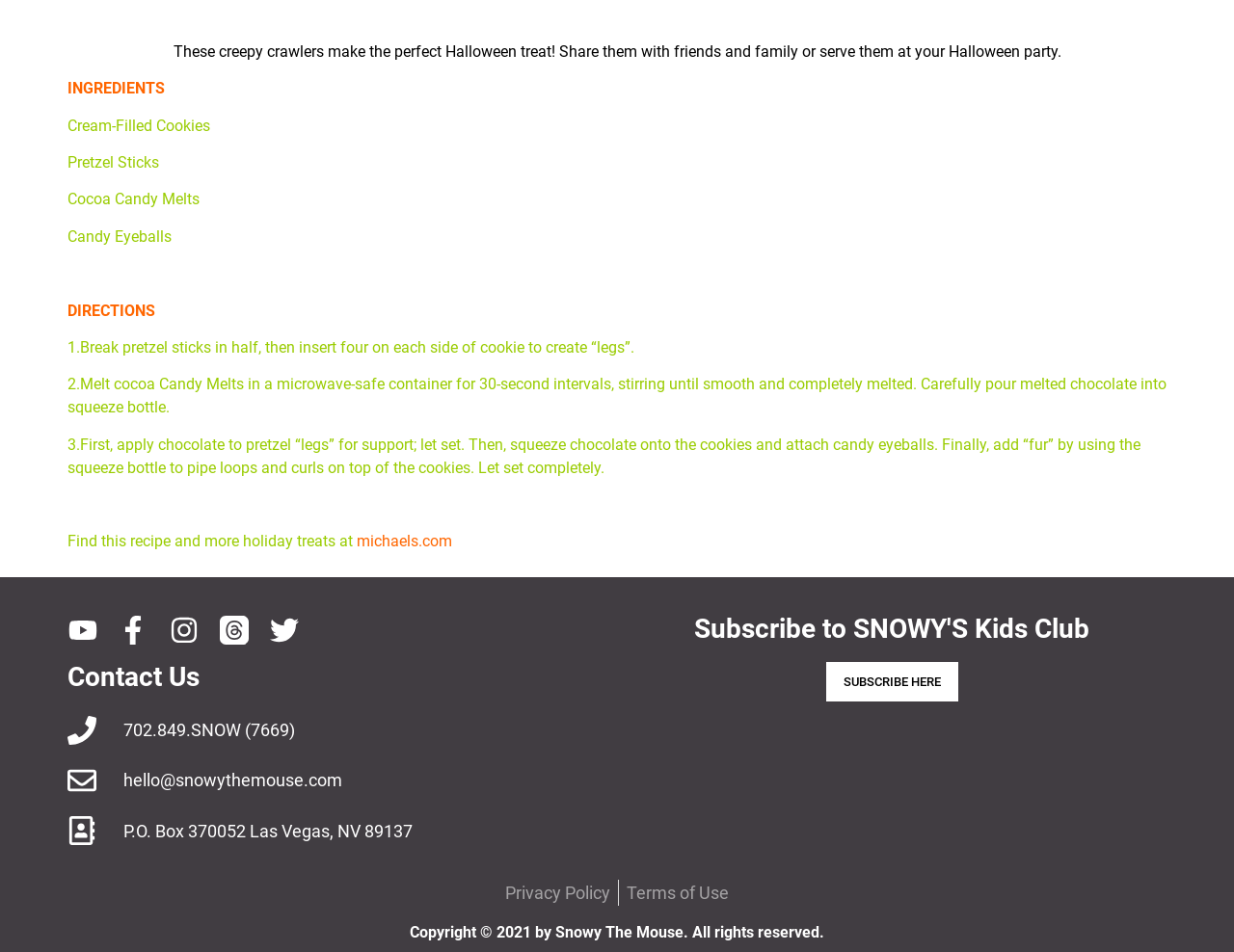Identify the bounding box coordinates for the UI element that matches this description: ".st0{fill-rule:evenodd;clip-rule:evenodd;}".

[0.178, 0.647, 0.201, 0.677]